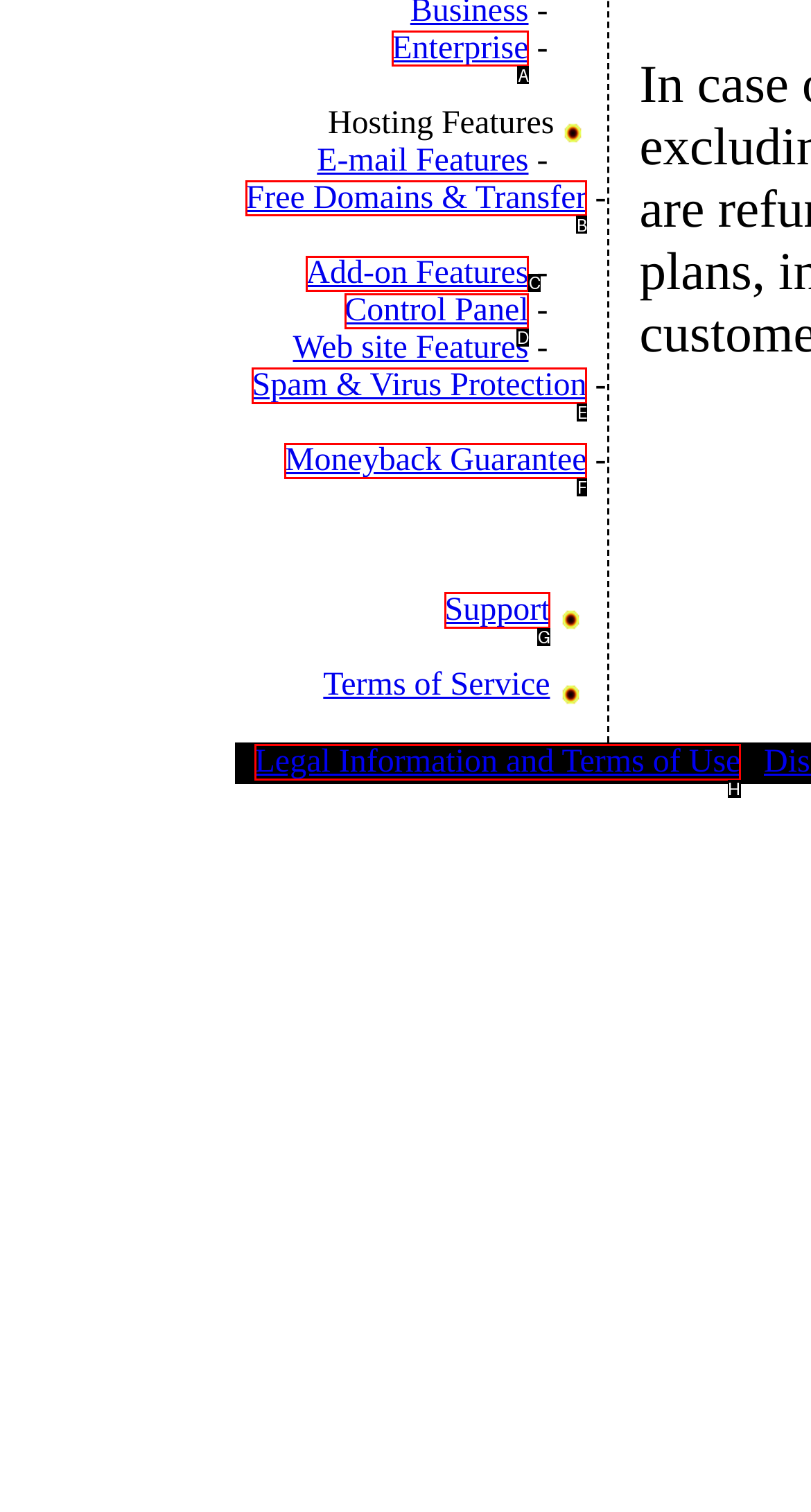Match the element description: Twitter icon to the correct HTML element. Answer with the letter of the selected option.

None